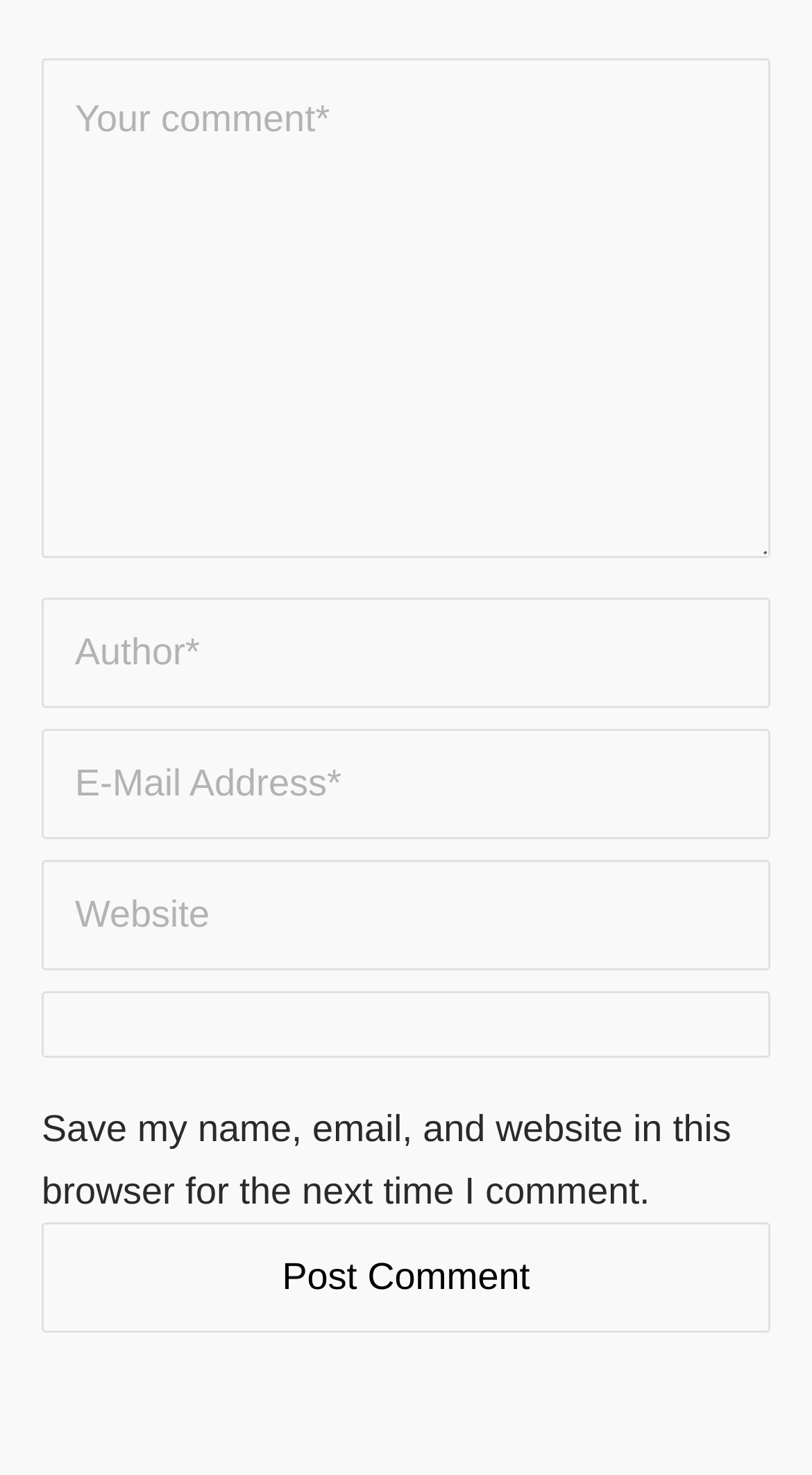Given the webpage screenshot and the description, determine the bounding box coordinates (top-left x, top-left y, bottom-right x, bottom-right y) that define the location of the UI element matching this description: name="email" placeholder="E-Mail Address*"

[0.051, 0.494, 0.949, 0.569]